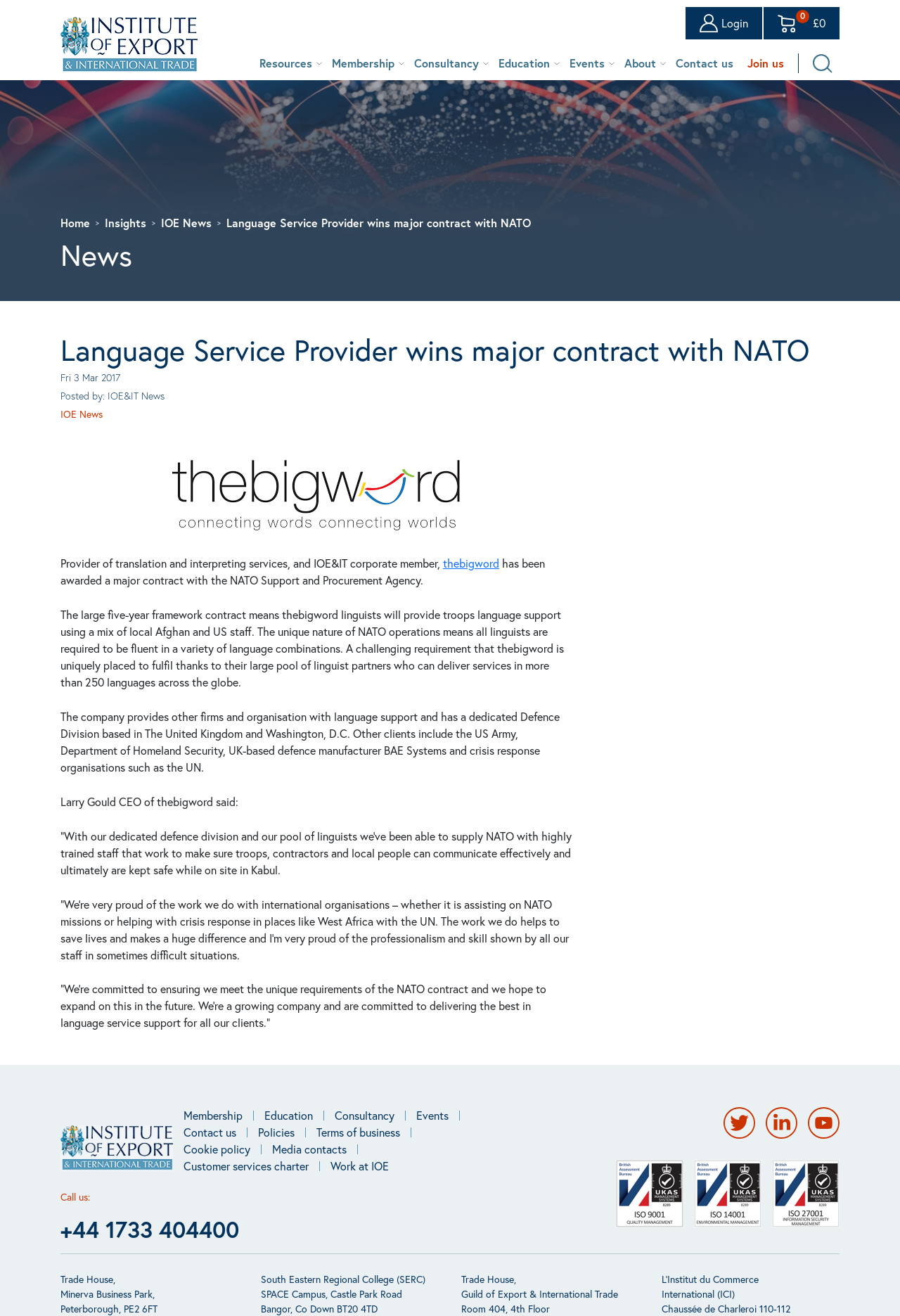Identify the bounding box coordinates of the clickable region necessary to fulfill the following instruction: "Call the phone number". The bounding box coordinates should be four float numbers between 0 and 1, i.e., [left, top, right, bottom].

[0.067, 0.923, 0.266, 0.946]